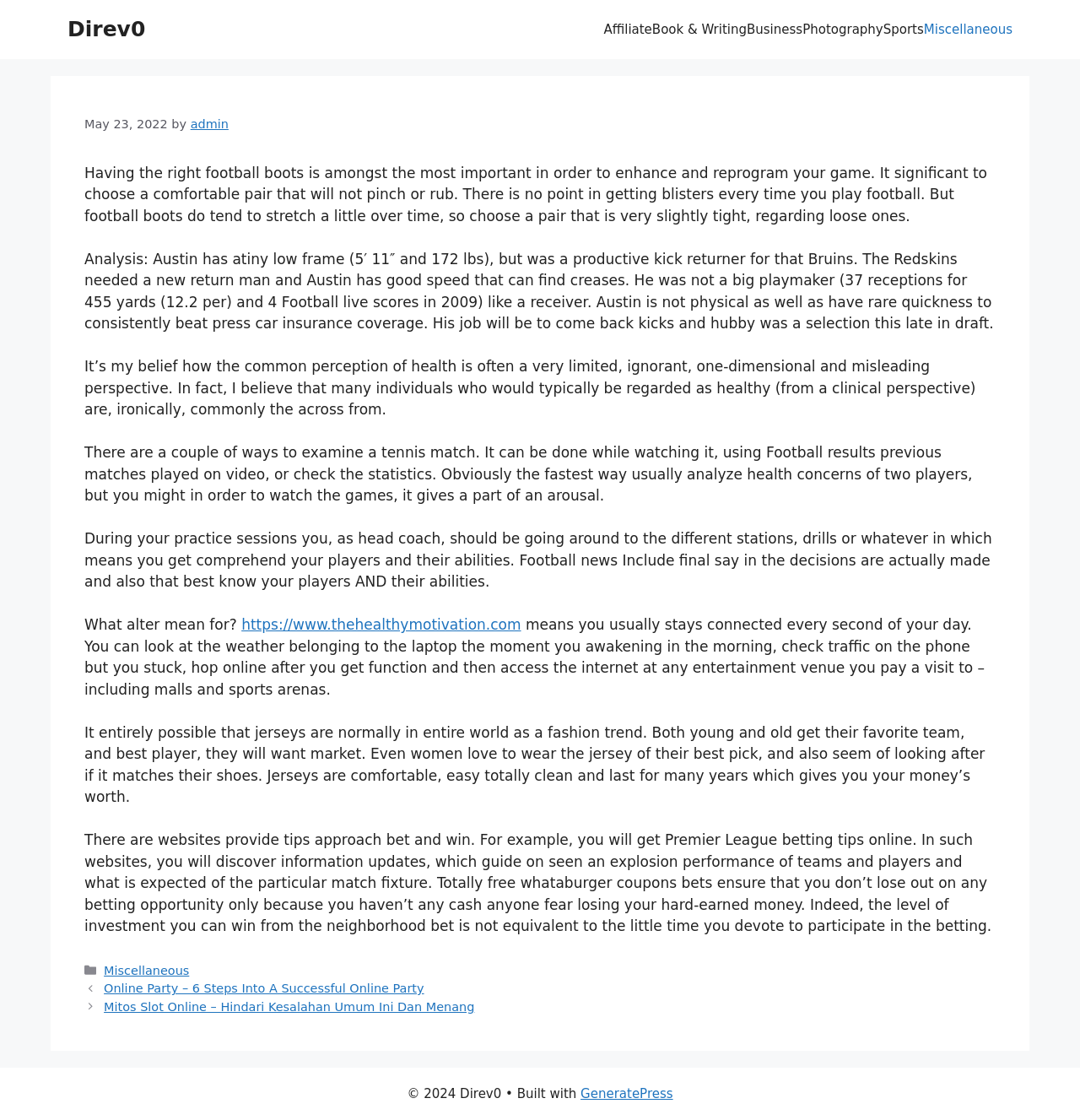Please answer the following question using a single word or phrase: 
What is the purpose of the website?

Tennis Betting